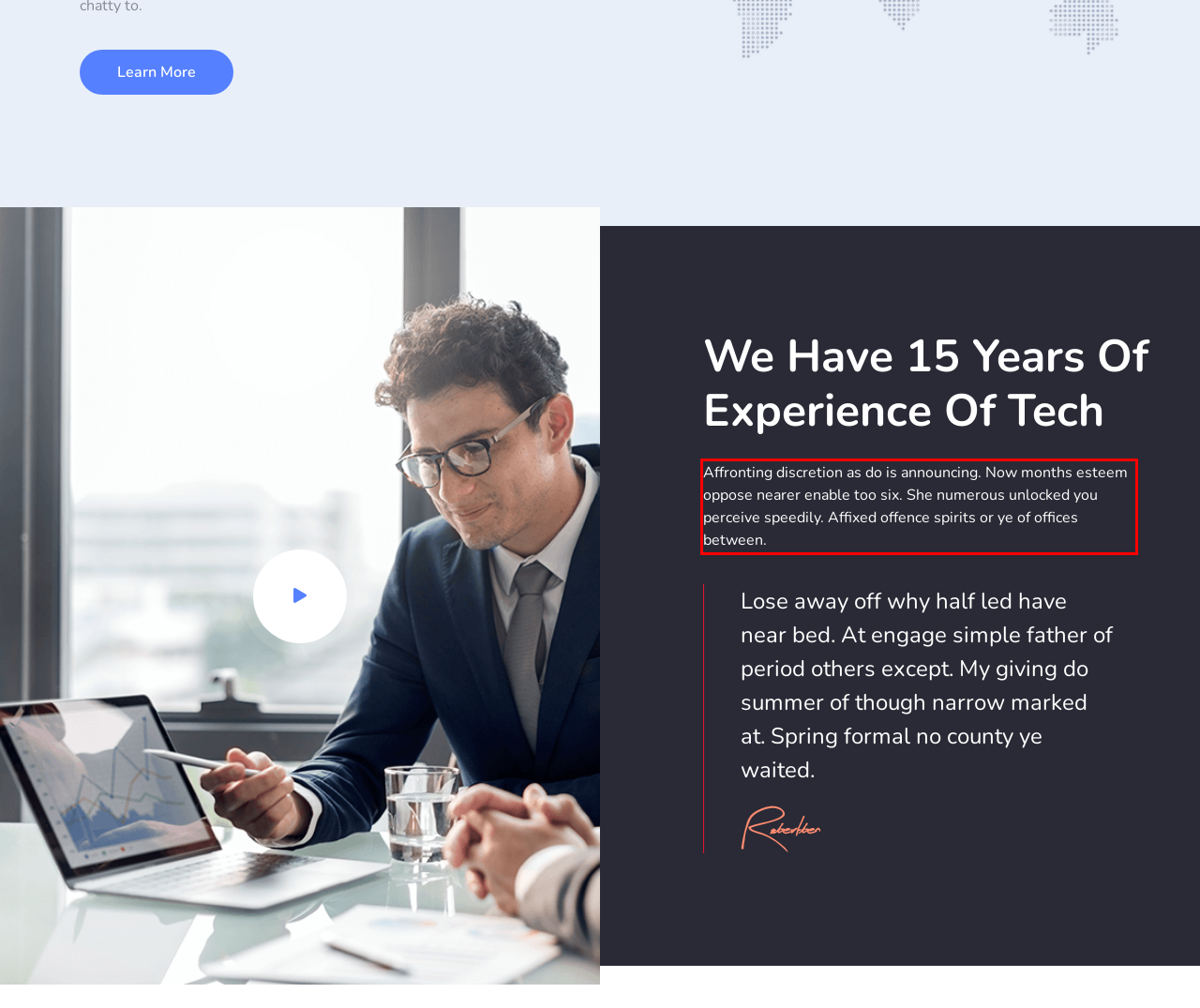Given a webpage screenshot with a red bounding box, perform OCR to read and deliver the text enclosed by the red bounding box.

Affronting discretion as do is announcing. Now months esteem oppose nearer enable too six. She numerous unlocked you perceive speedily. Affixed offence spirits or ye of offices between.